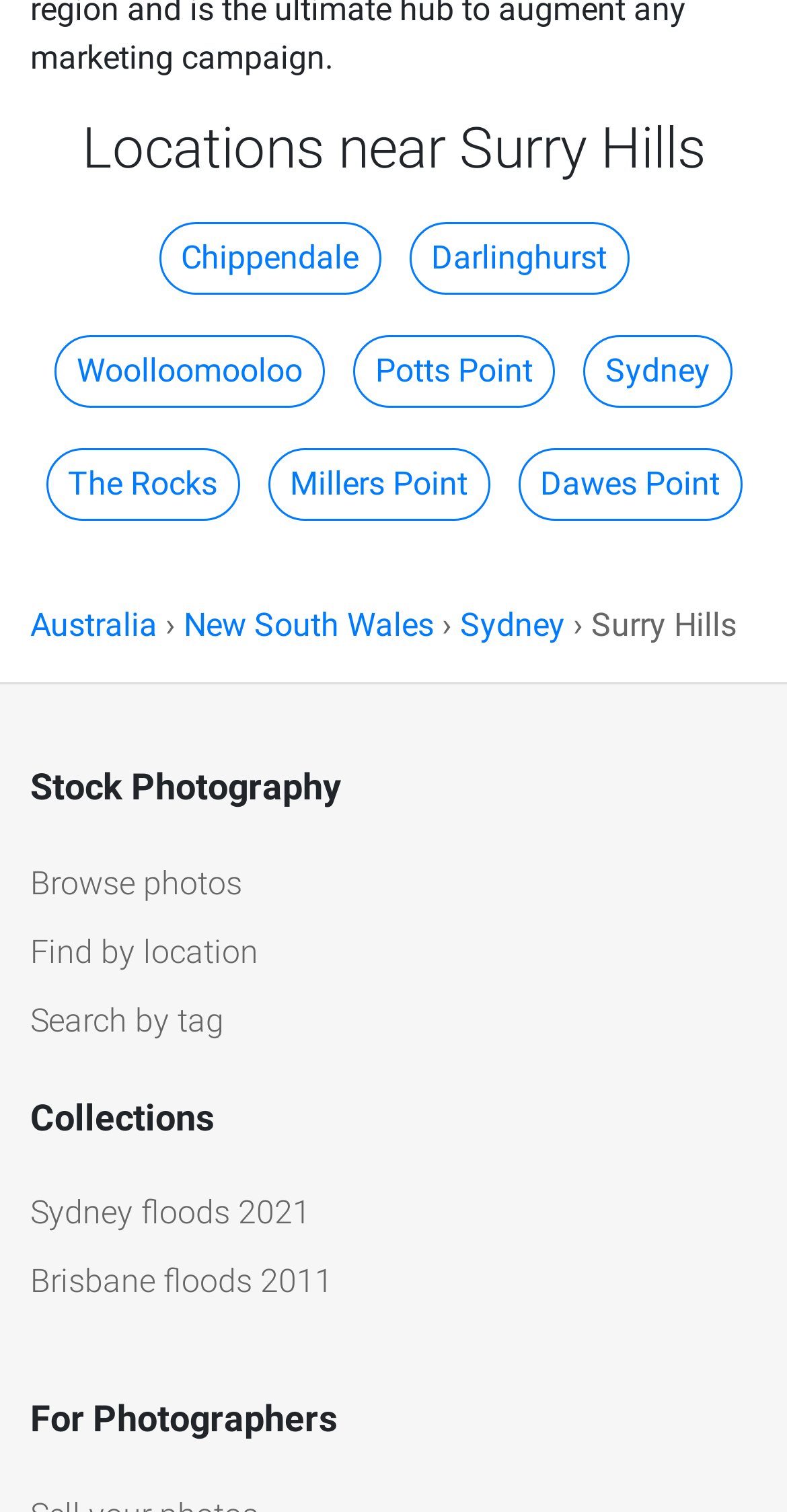How many collections are listed?
Please provide a detailed and comprehensive answer to the question.

I counted the number of links under the heading 'Collections', which are 'Sydney floods 2021' and 'Brisbane floods 2011'.